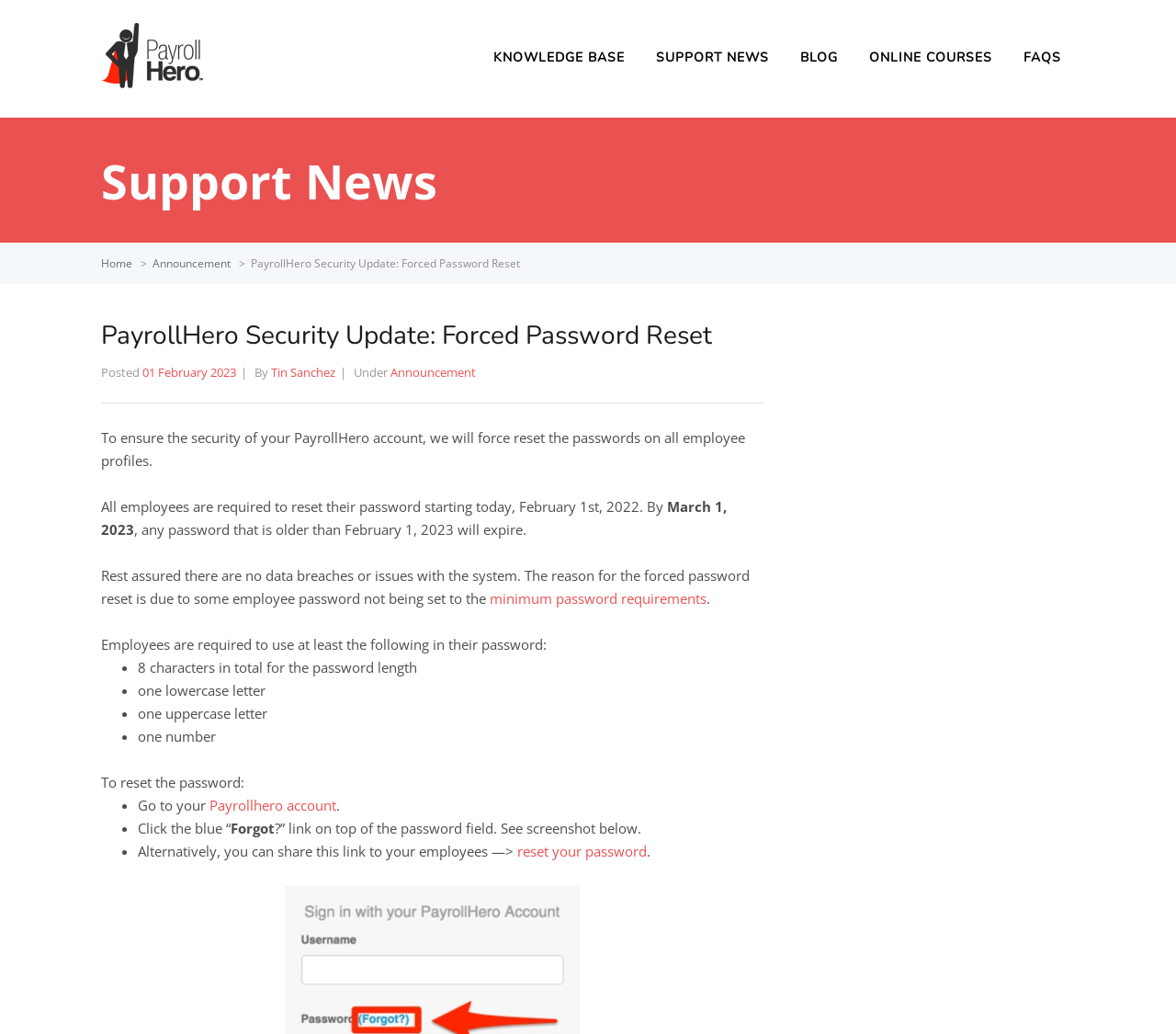What is the purpose of the forced password reset?
Please provide a comprehensive answer based on the contents of the image.

The purpose of the forced password reset is to ensure the security of PayrollHero accounts, as some employee passwords did not meet the minimum password requirements.